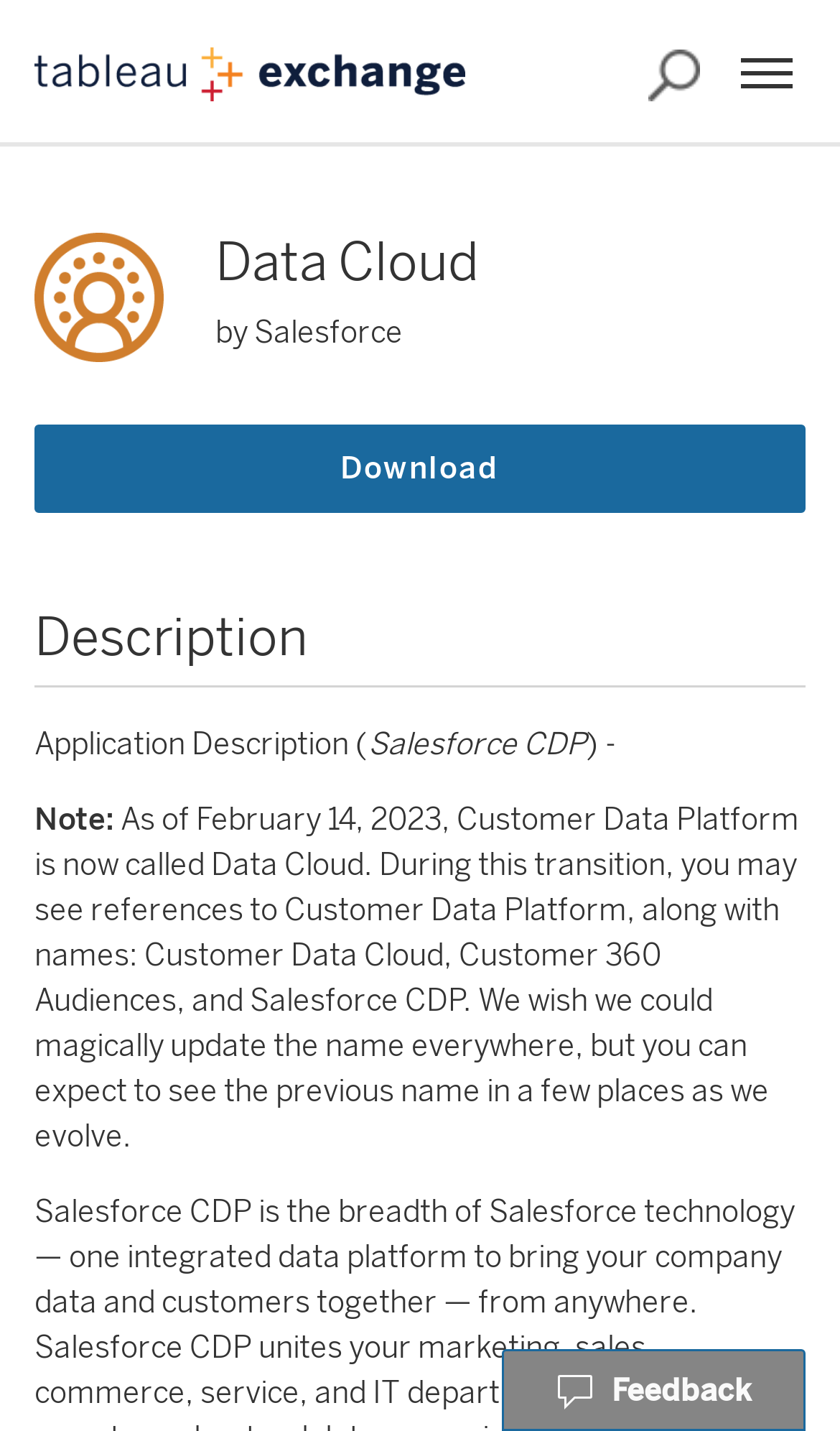Identify the bounding box coordinates for the UI element described by the following text: "Download". Provide the coordinates as four float numbers between 0 and 1, in the format [left, top, right, bottom].

[0.041, 0.296, 0.959, 0.358]